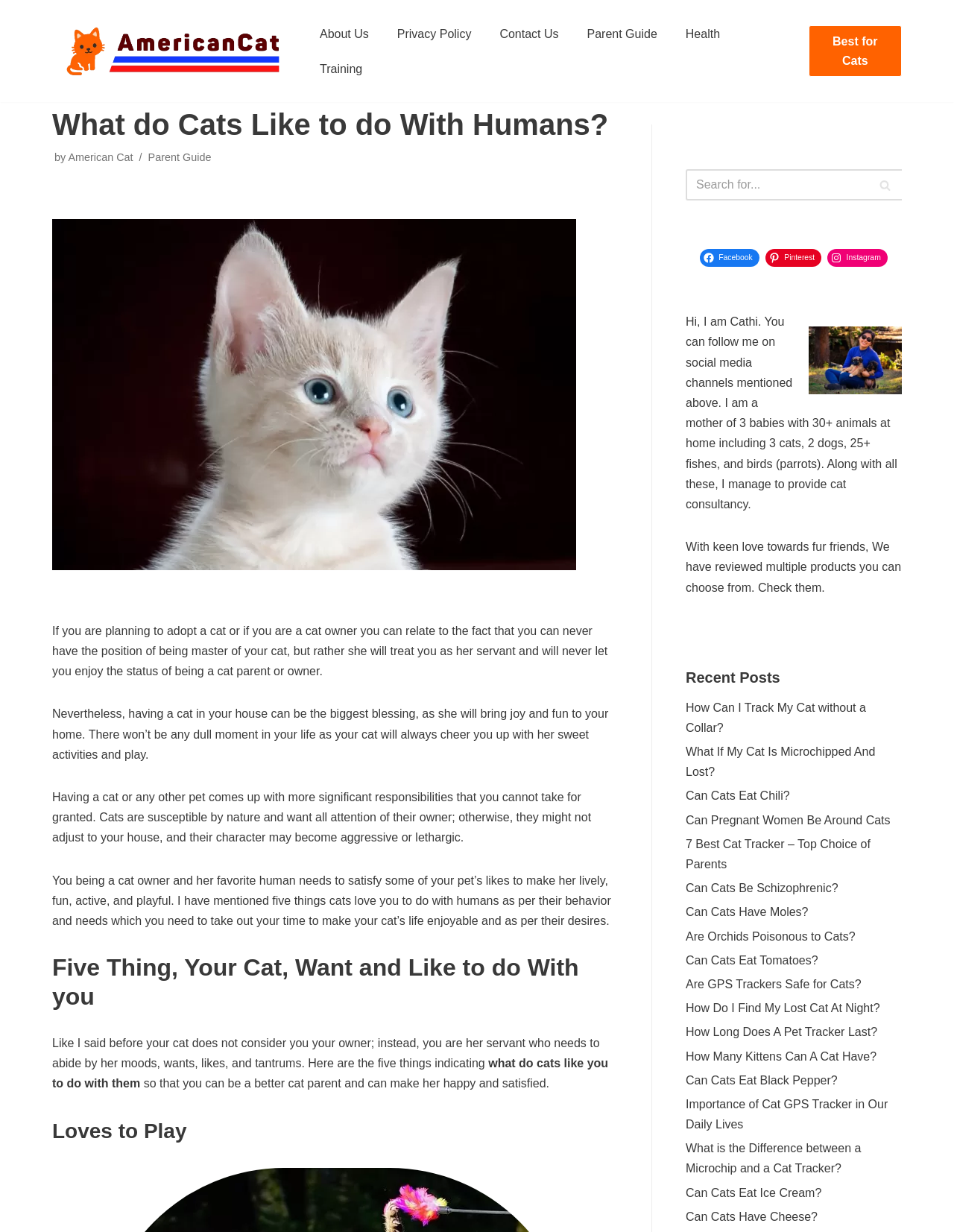Determine the bounding box coordinates of the element that should be clicked to execute the following command: "Click on the 'About Us' link".

[0.335, 0.019, 0.387, 0.035]